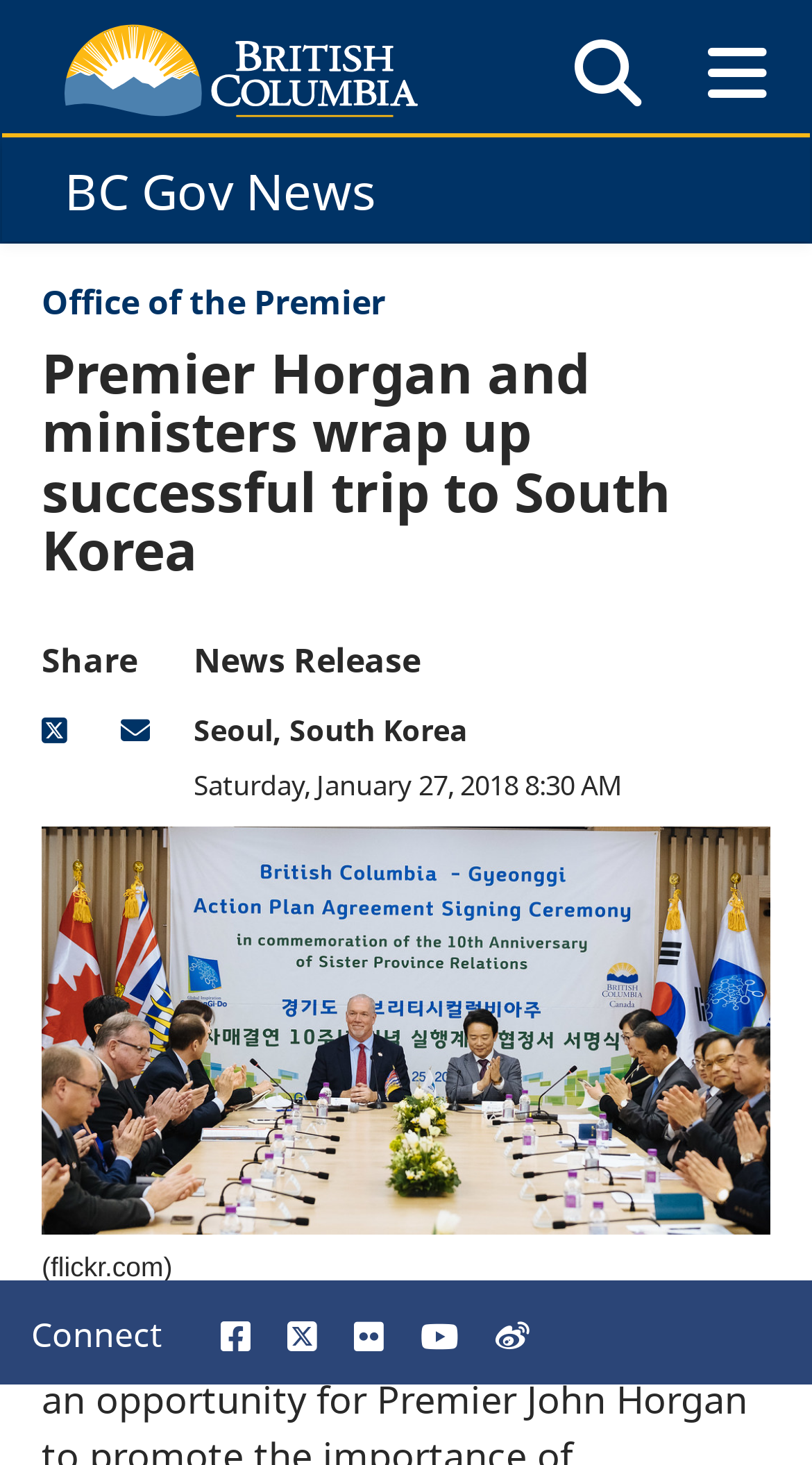Where did the Premier and ministers visit?
Please look at the screenshot and answer in one word or a short phrase.

South Korea